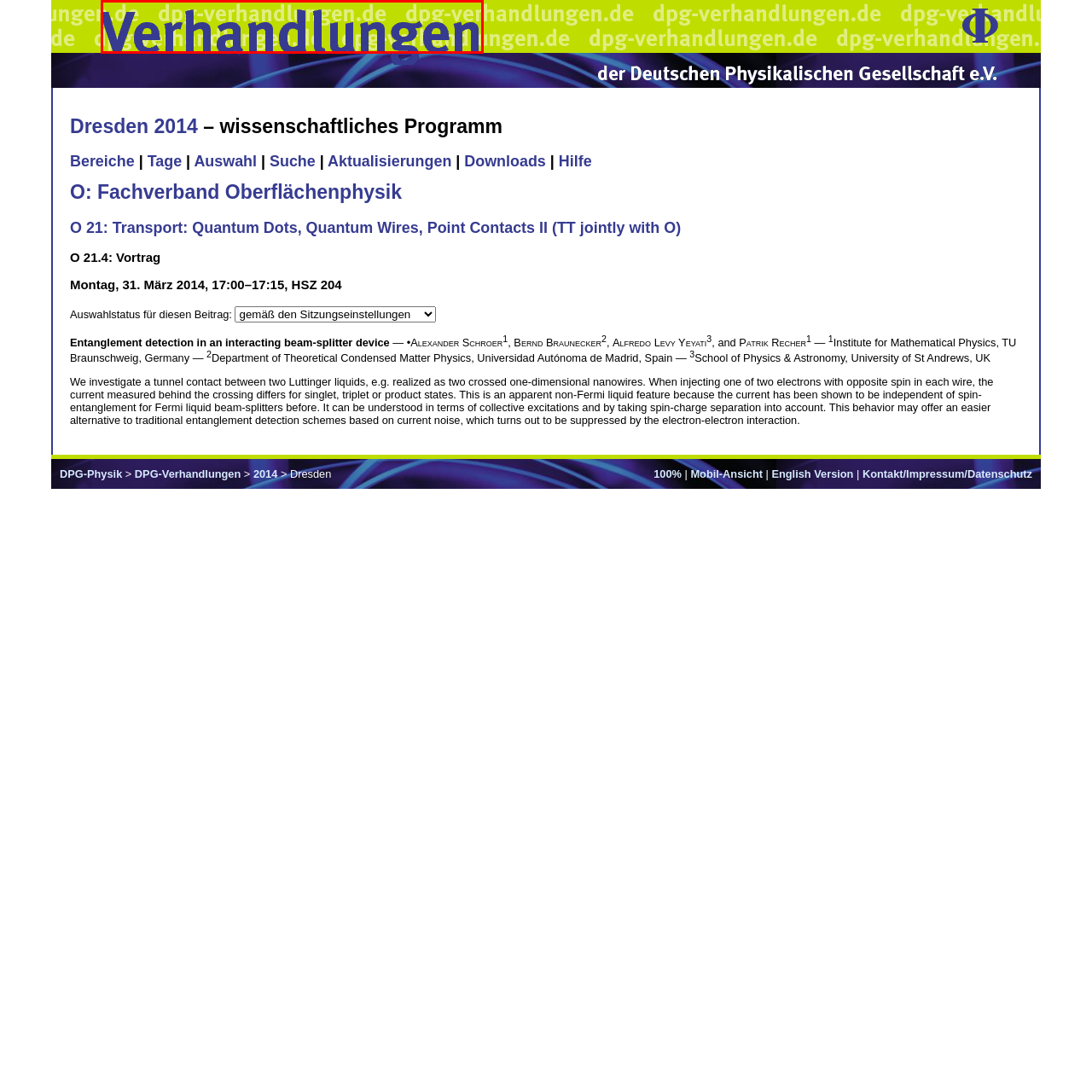Detail the features and components of the image inside the red outline.

The image prominently features the word "Verhandlungen" in bold, stylized typography, creating a dynamic visual impact. The text is predominantly colored in a deep blue against a vibrant yellow background, enhancing its visibility and appeal. This design likely emphasizes its connection to the DPG (Deutsche Physikalische Gesellschaft), reflecting themes related to scientific discussions or proceedings. The repeated text elements in the background subtly reference the website "dpg-verhandlungen.de," hinting at its digital presence and broader context within the realm of physics. The design captures the spirit of academic dialogue and the dissemination of knowledge within scientific communities.